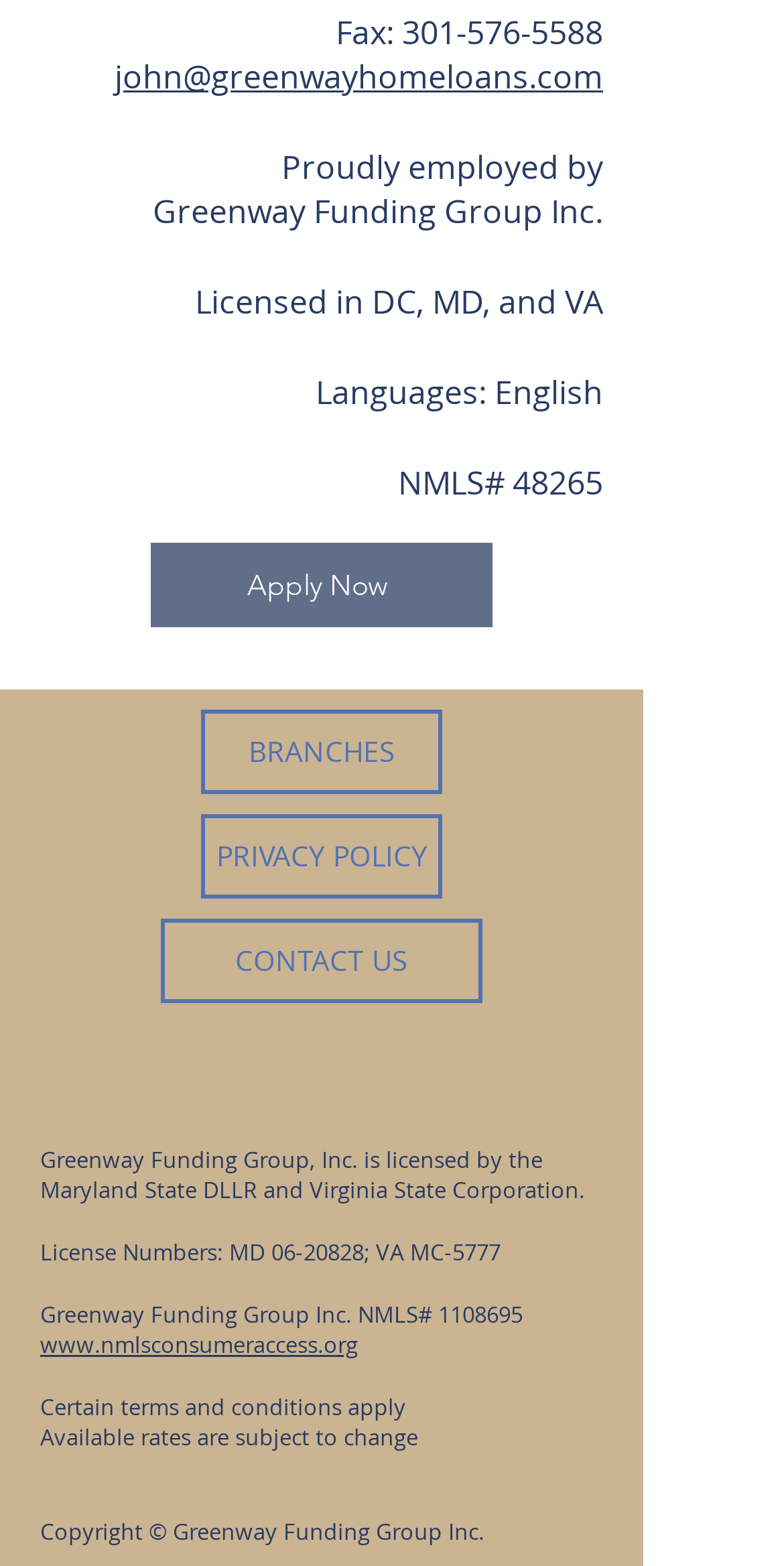Identify the bounding box coordinates of the part that should be clicked to carry out this instruction: "Visit the branches page".

[0.256, 0.453, 0.564, 0.507]